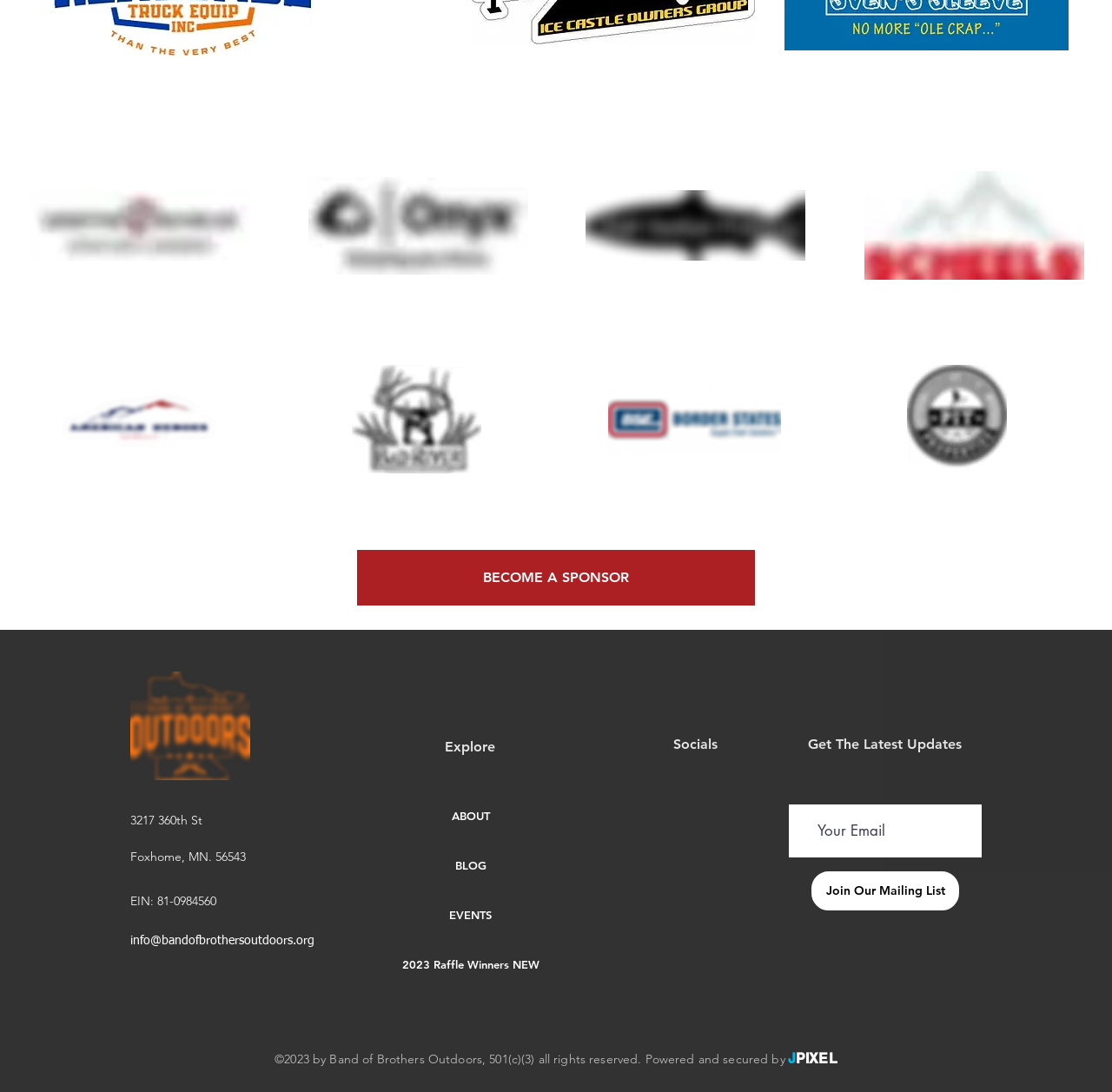What is the address of Band of Brothers Outdoors?
Please provide a single word or phrase as the answer based on the screenshot.

3217 360th St, Foxhome, MN. 56543